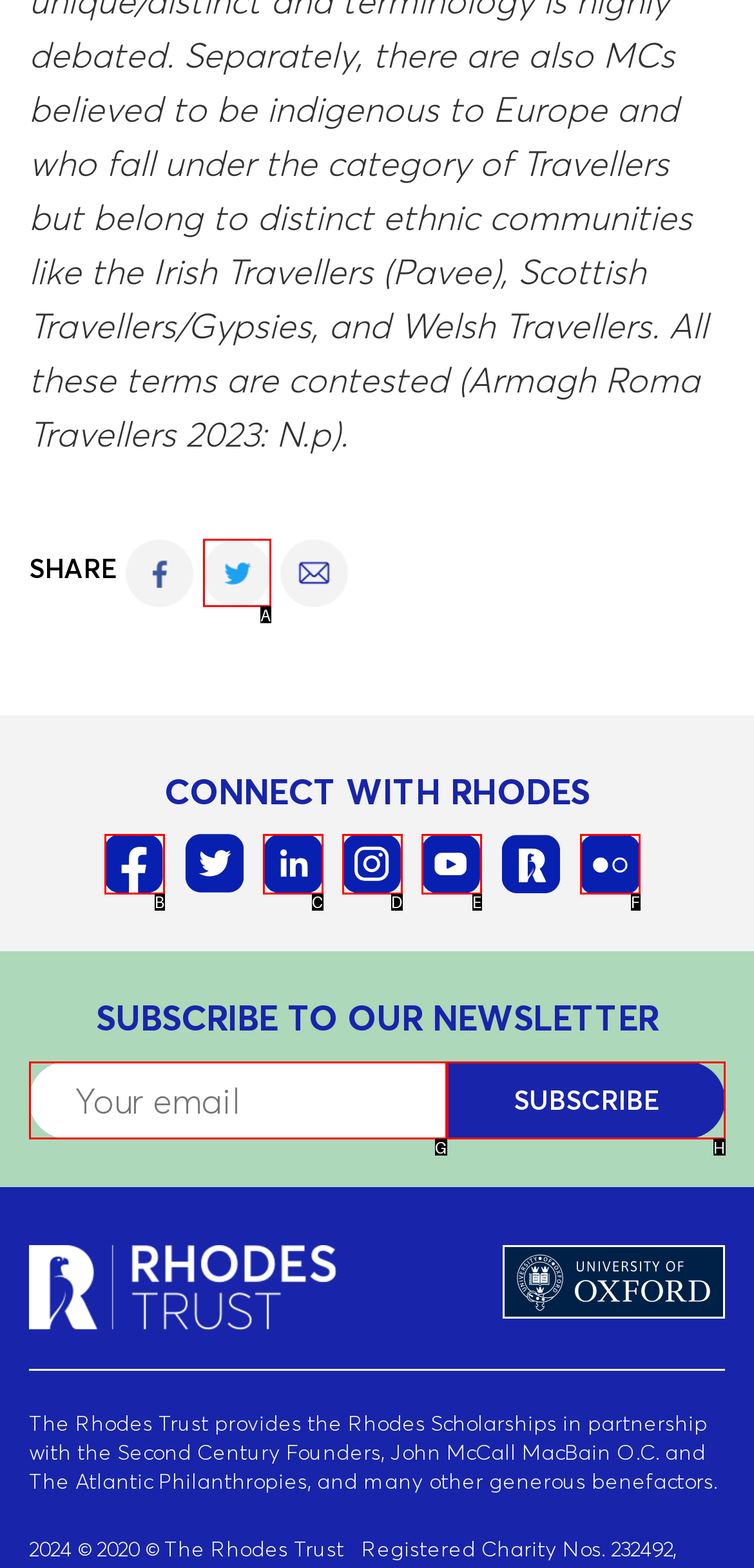Identify the letter of the option that best matches the following description: Share on Twitter. Respond with the letter directly.

A